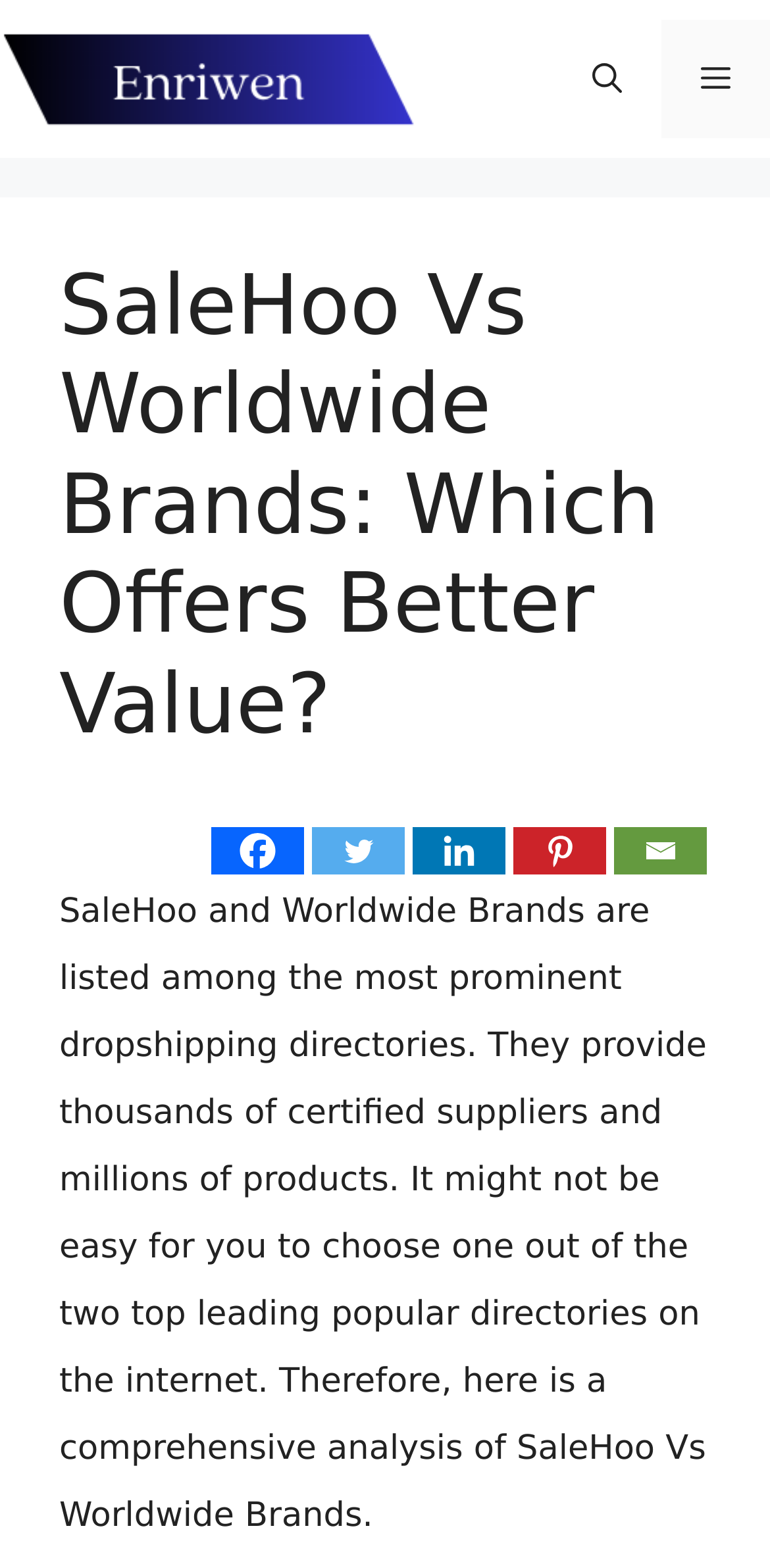Please answer the following question using a single word or phrase: 
What is the tone of the webpage?

Informative